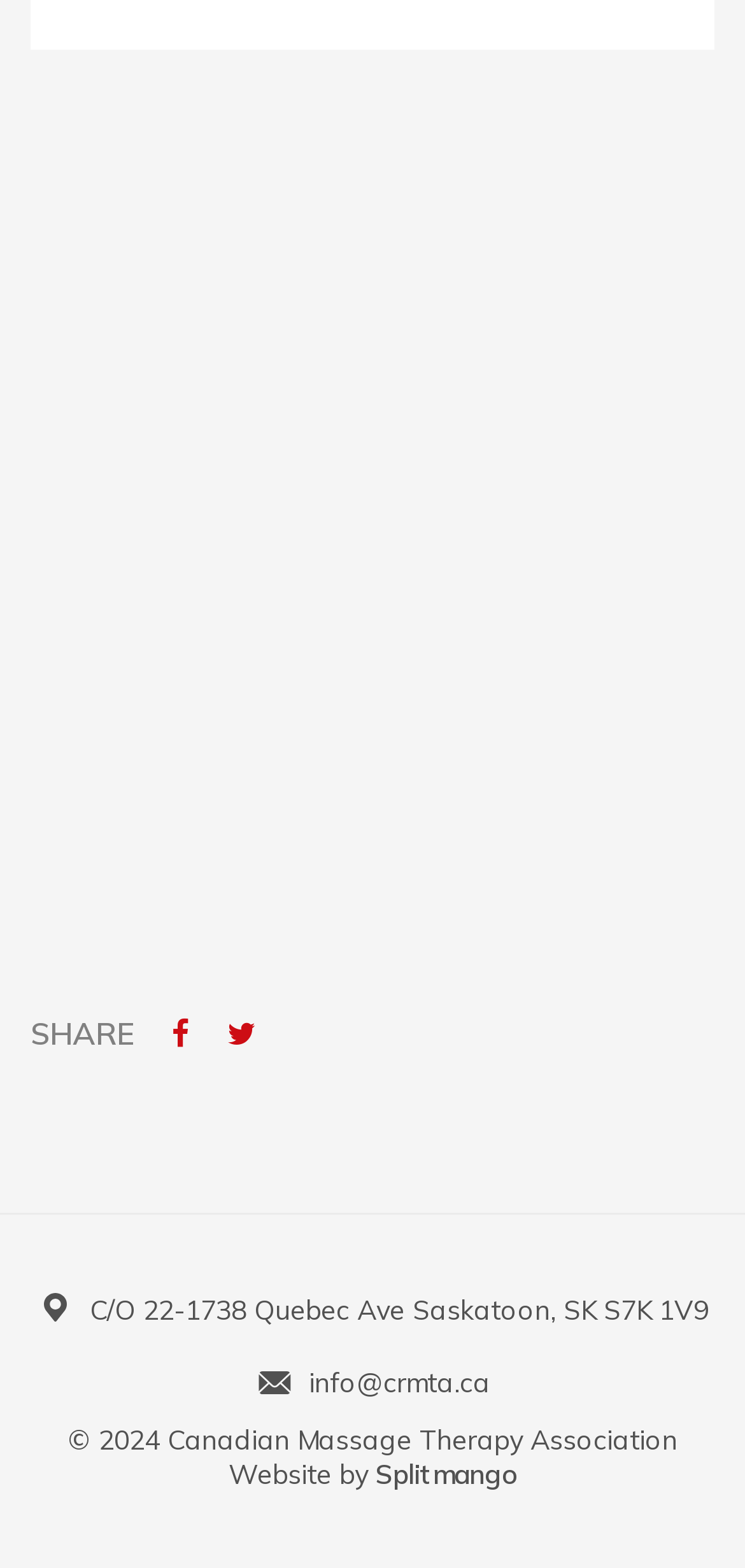What is the organization's email address?
Using the visual information from the image, give a one-word or short-phrase answer.

info@crmta.ca